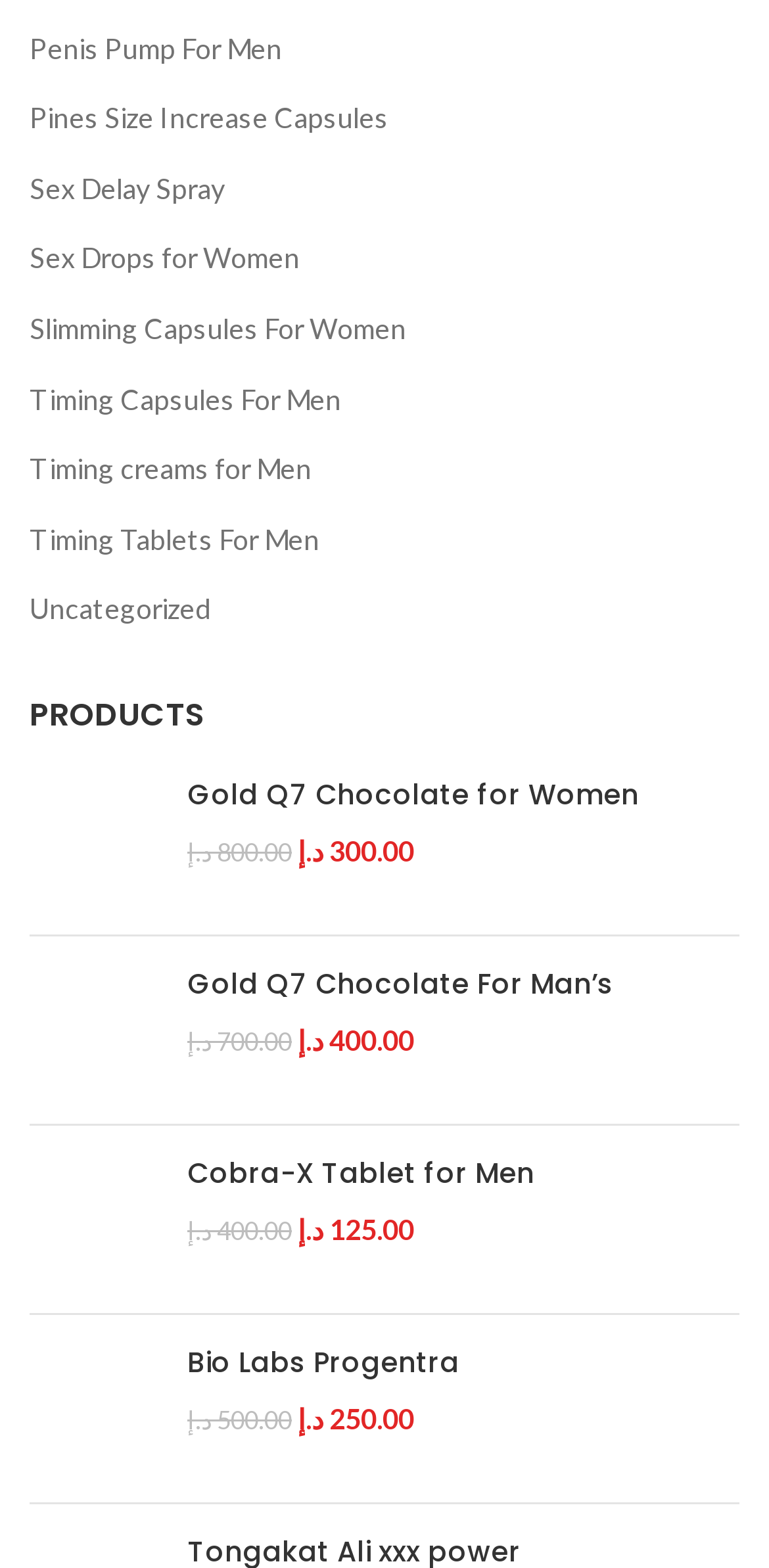What is the last product listed?
Provide a detailed answer to the question using information from the image.

I looked at the links above the 'PRODUCTS' heading and found that the last link is 'Uncategorized'.